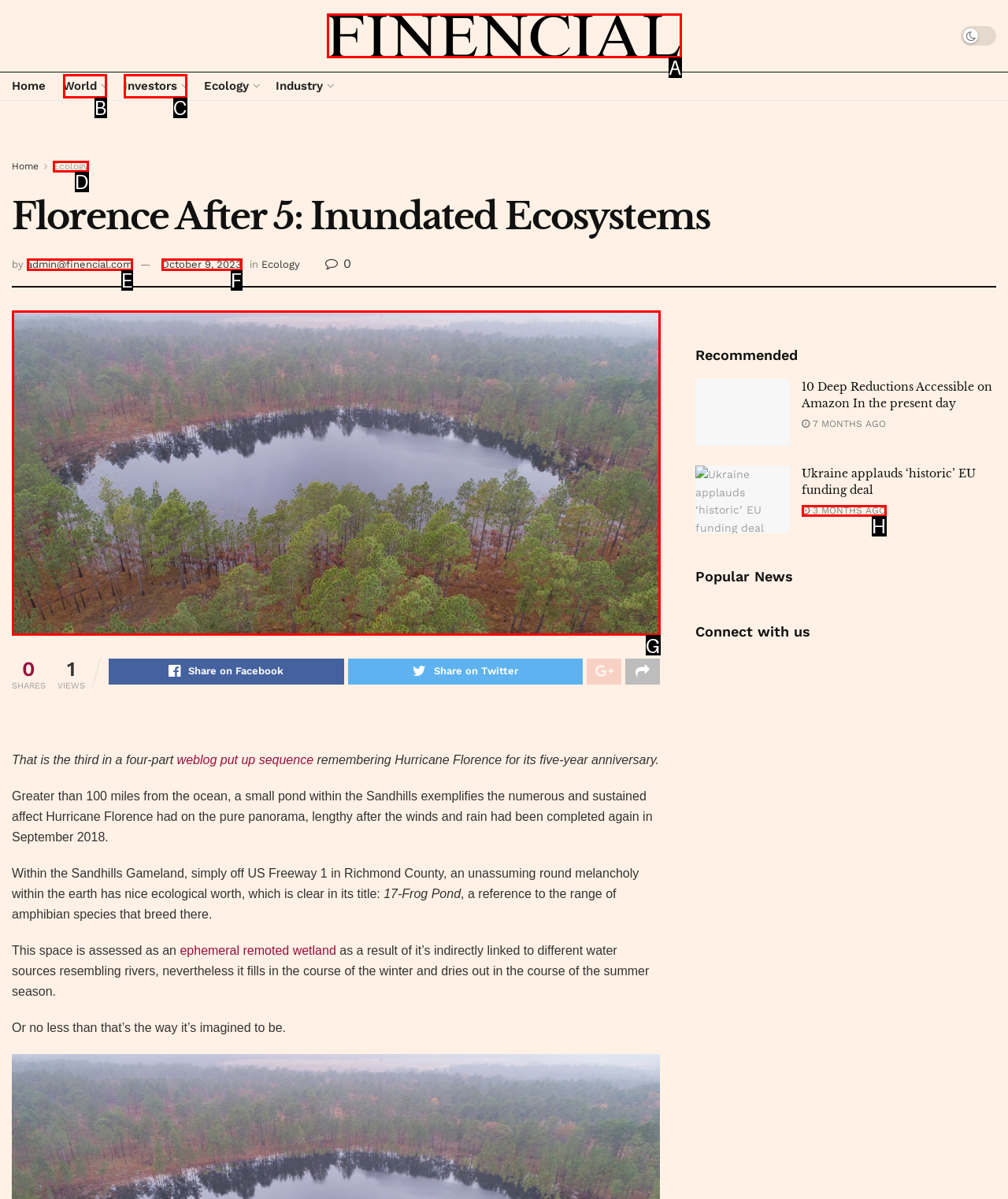Identify the correct HTML element to click for the task: Read the article 'Florence After 5: Inundated Ecosystems'. Provide the letter of your choice.

G